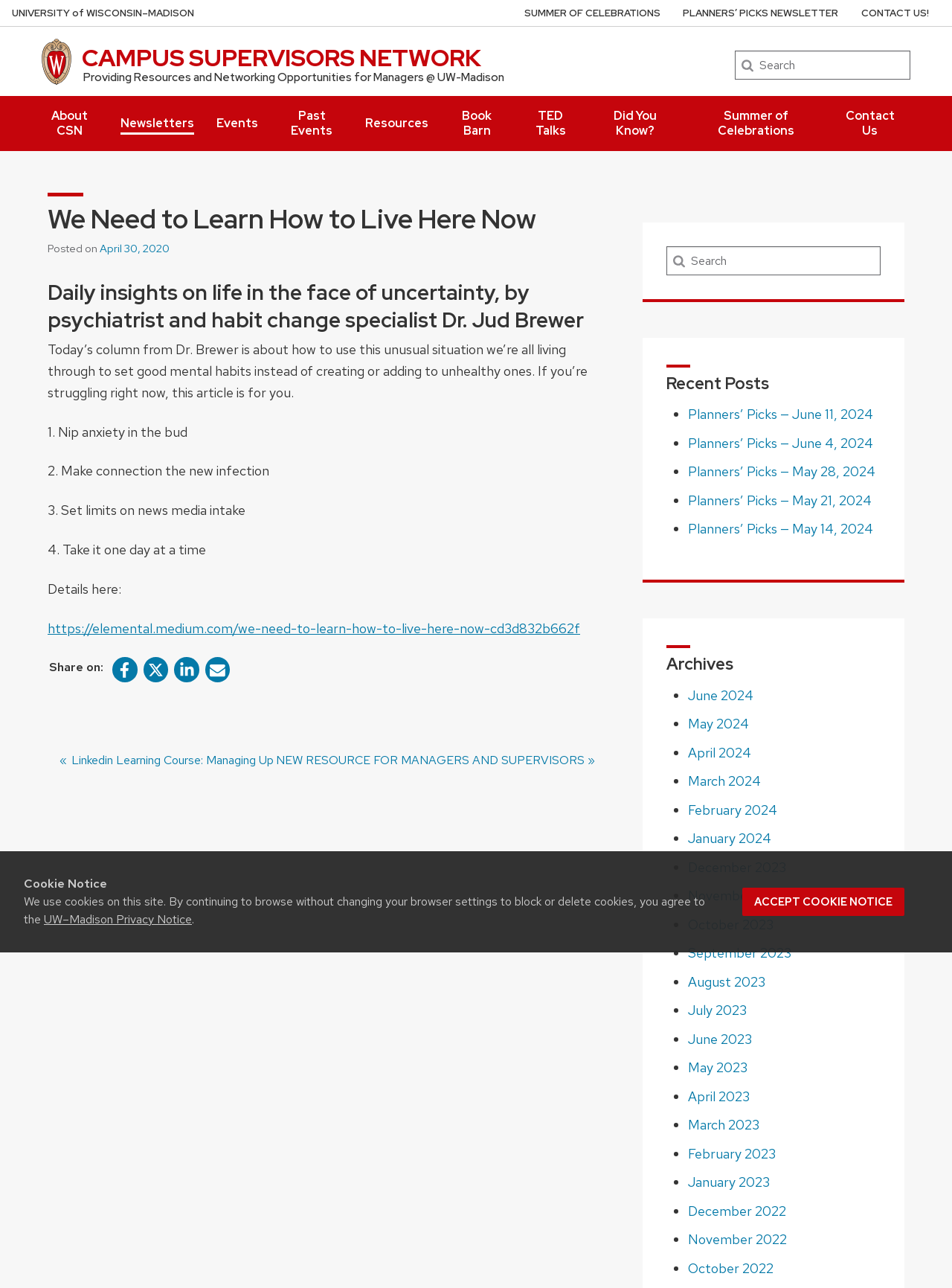Find the bounding box coordinates of the element to click in order to complete this instruction: "View the archives". The bounding box coordinates must be four float numbers between 0 and 1, denoted as [left, top, right, bottom].

[0.7, 0.508, 0.925, 0.524]